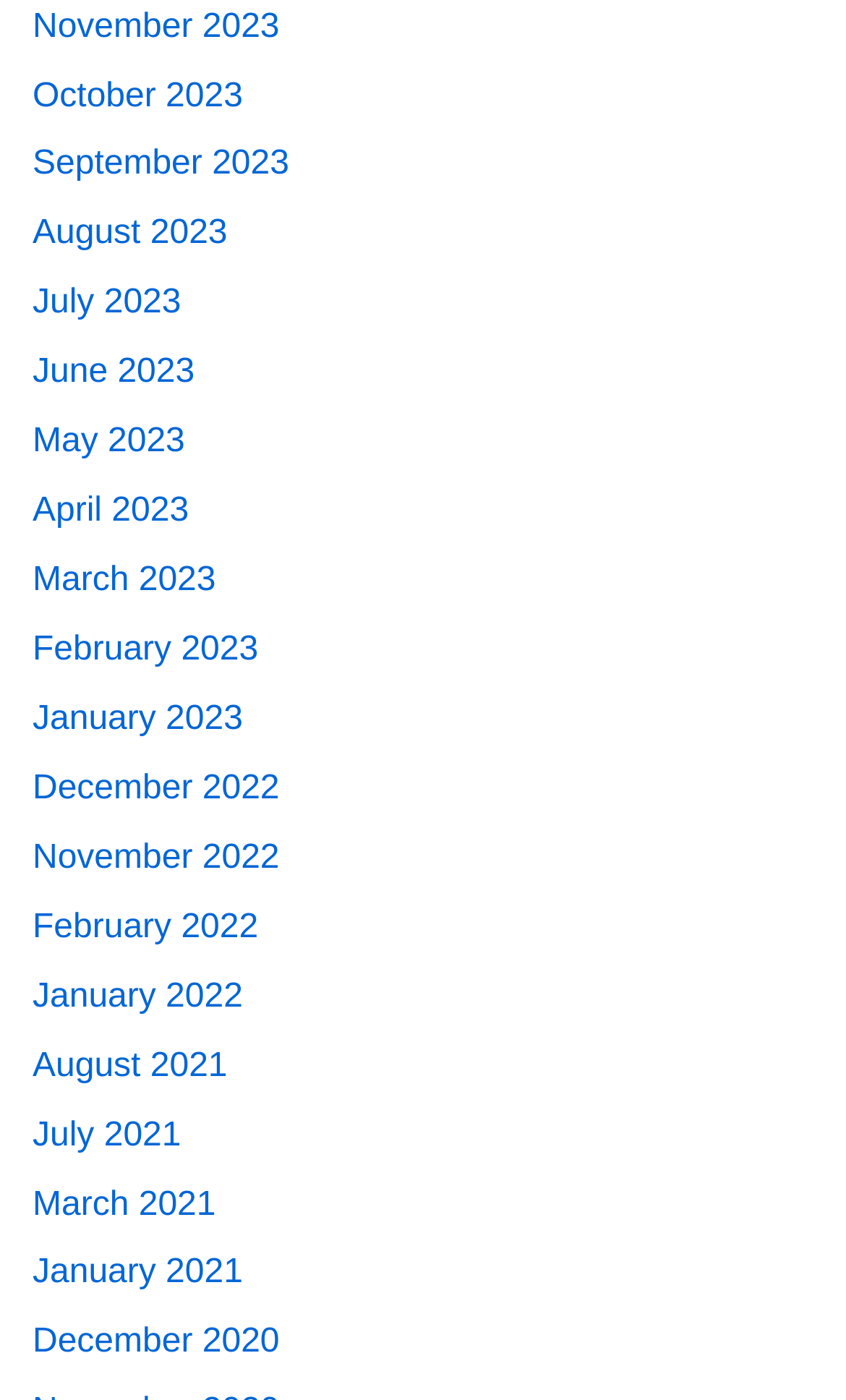Identify the bounding box coordinates of the region I need to click to complete this instruction: "browse September 2023".

[0.038, 0.105, 0.342, 0.131]